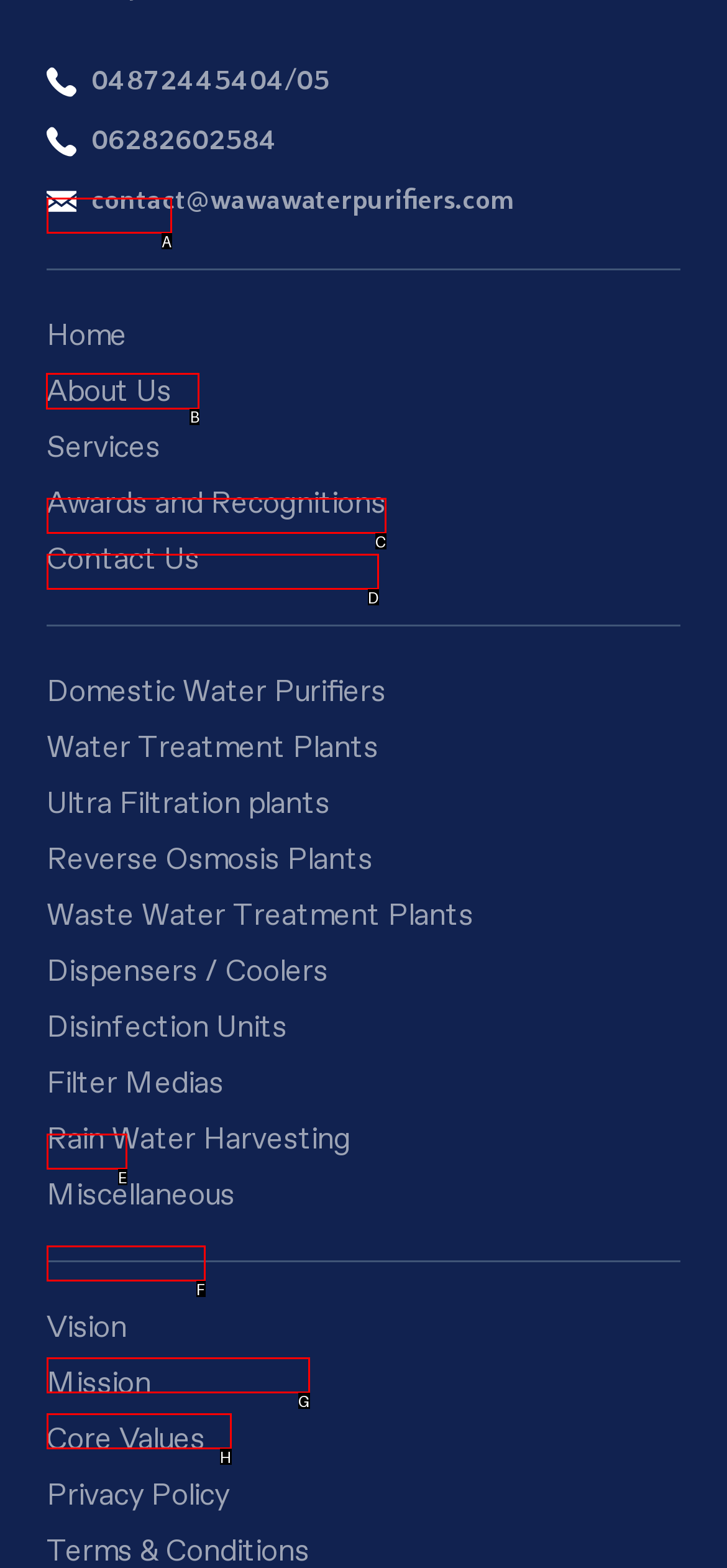For the given instruction: Read about Sean Wayne's secrets to persuasion and leadership, determine which boxed UI element should be clicked. Answer with the letter of the corresponding option directly.

None